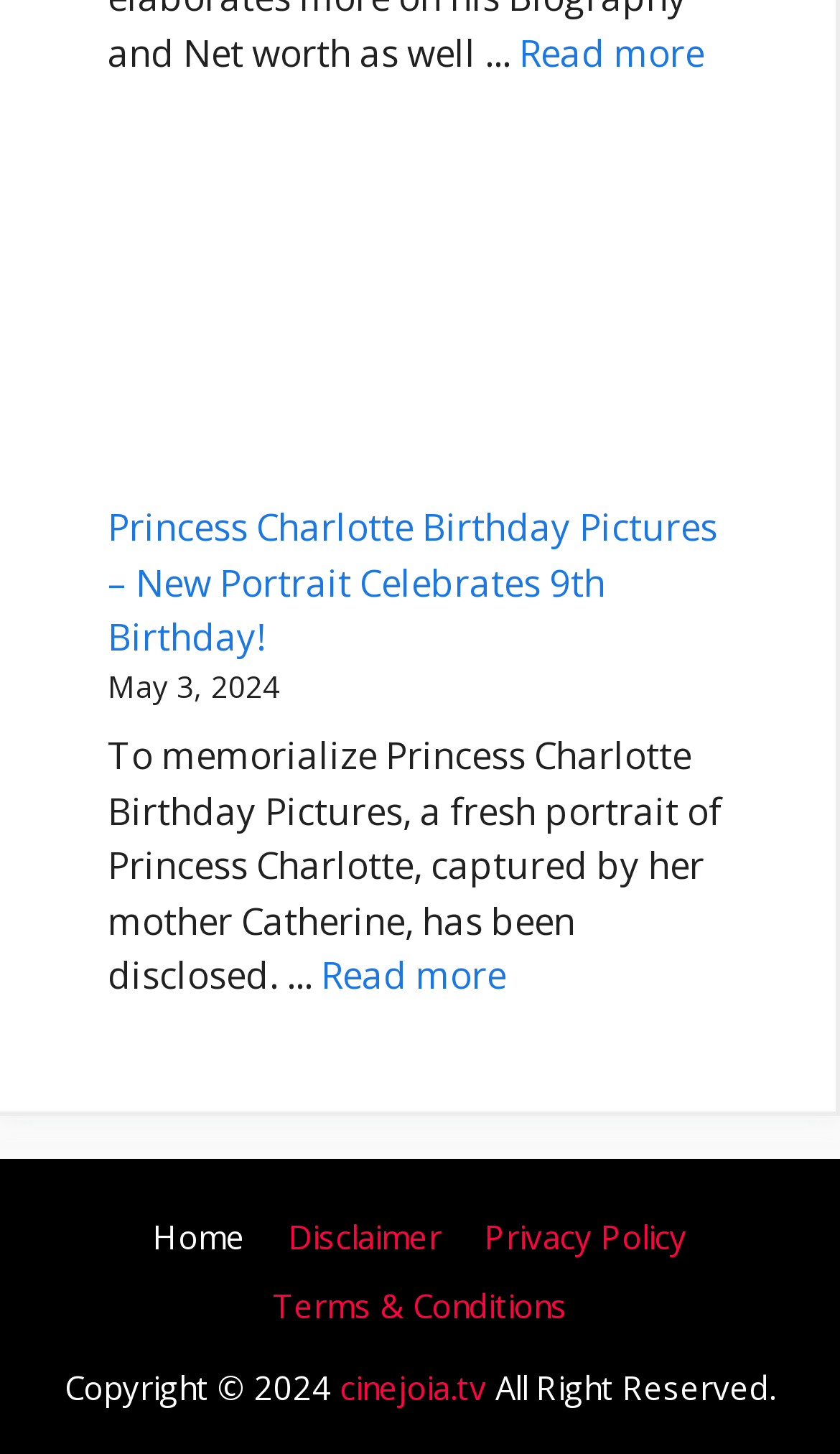Given the element description, predict the bounding box coordinates in the format (top-left x, top-left y, bottom-right x, bottom-right y). Make sure all values are between 0 and 1. Here is the element description: Read more

[0.618, 0.019, 0.838, 0.053]